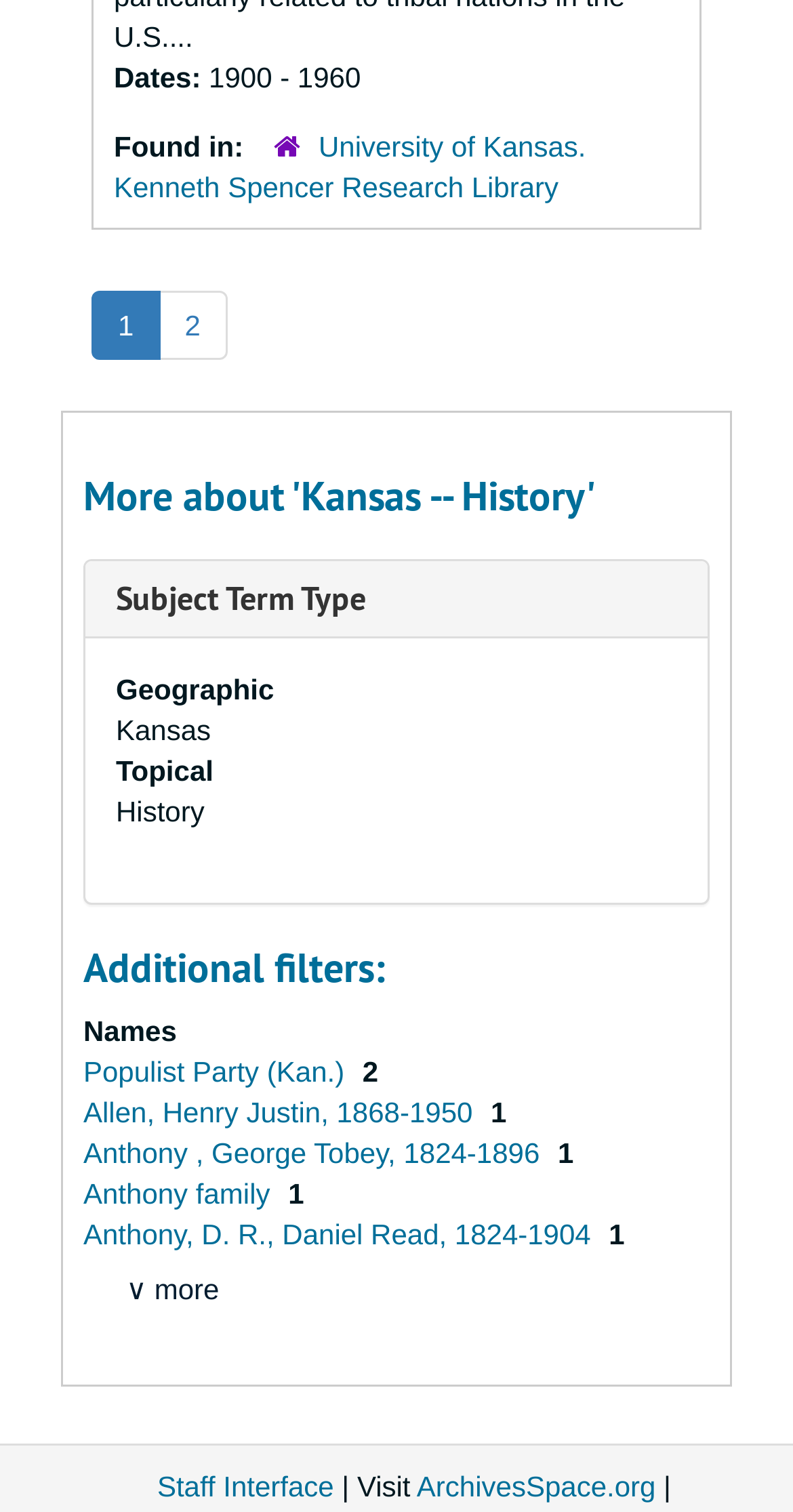What is the time period mentioned?
Deliver a detailed and extensive answer to the question.

The time period mentioned is obtained from the StaticText element '1900 - 1960' which is a sibling of the StaticText element 'Dates:'.